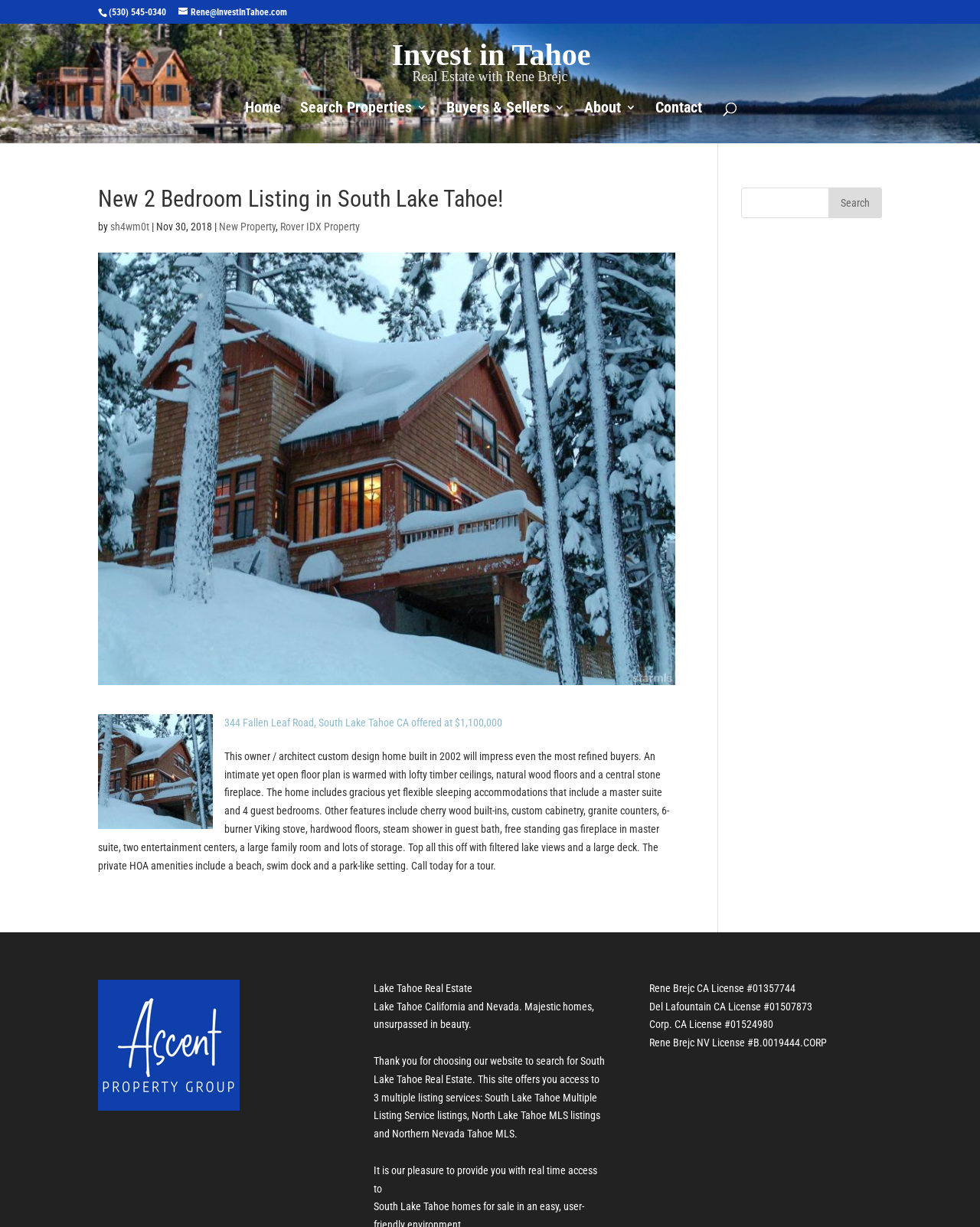What type of property is being sold?
Make sure to answer the question with a detailed and comprehensive explanation.

The webpage is a real estate website, and the property listing is described as a 'home' with features such as bedrooms, a master suite, and a deck.